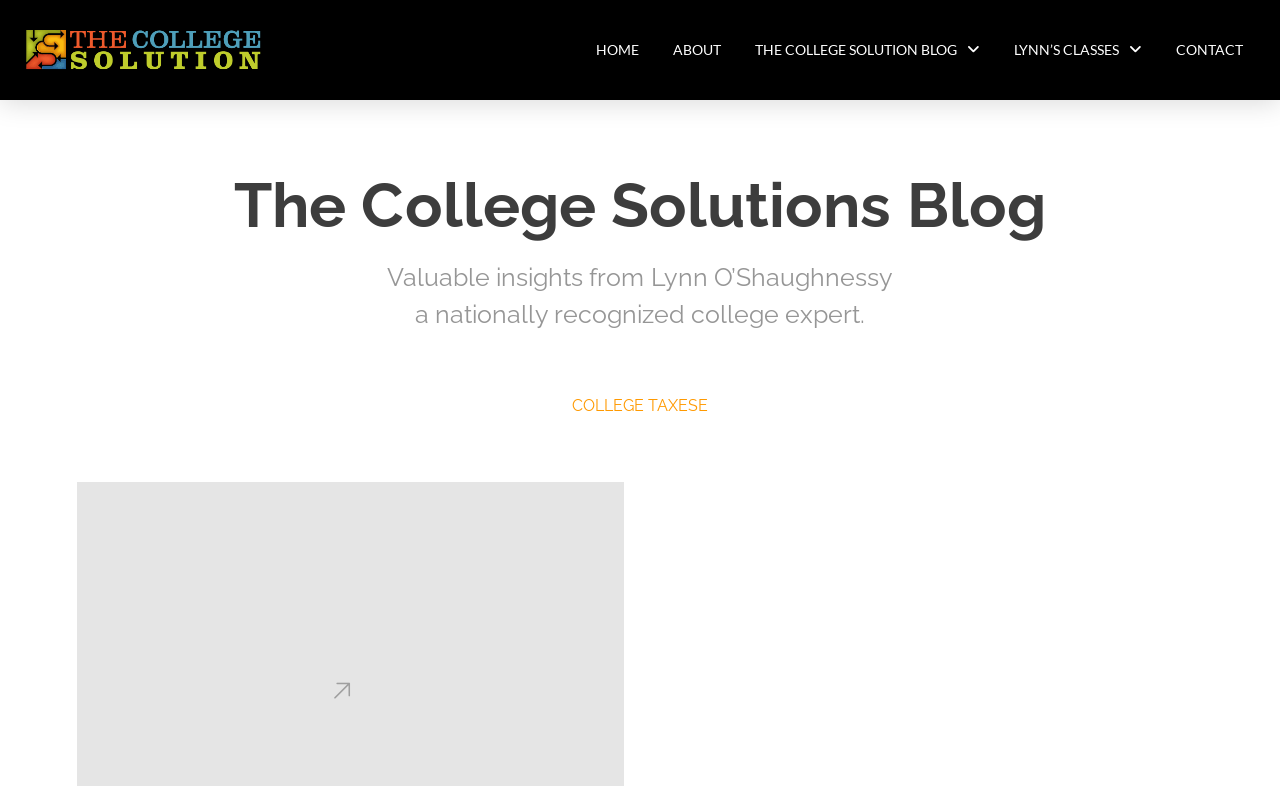How many main navigation links are there?
Answer the question with just one word or phrase using the image.

5